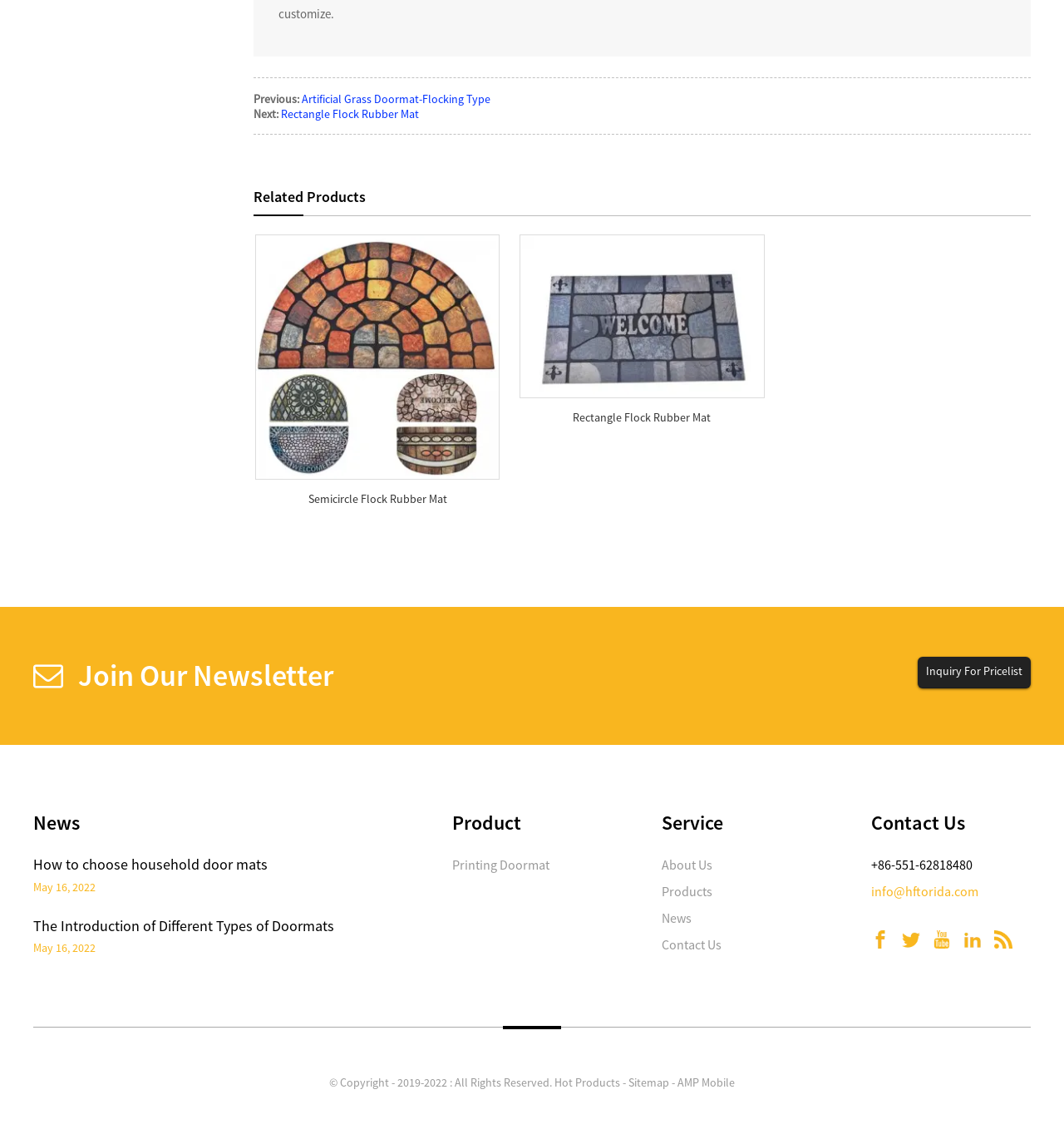Pinpoint the bounding box coordinates of the clickable area necessary to execute the following instruction: "View previous product". The coordinates should be given as four float numbers between 0 and 1, namely [left, top, right, bottom].

[0.238, 0.081, 0.281, 0.095]